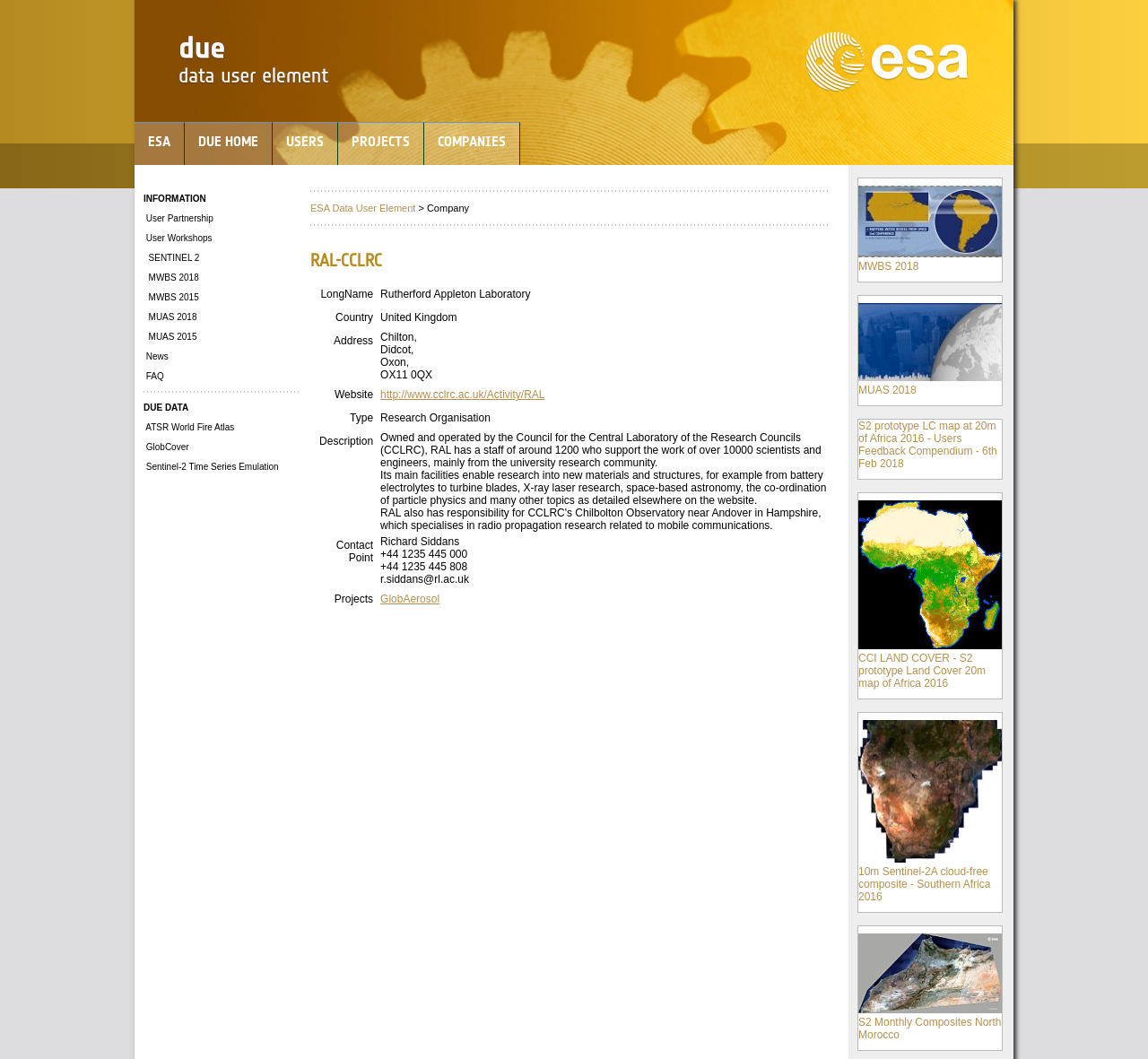Please identify the bounding box coordinates of the area I need to click to accomplish the following instruction: "Go to User Partnership".

[0.125, 0.202, 0.186, 0.211]